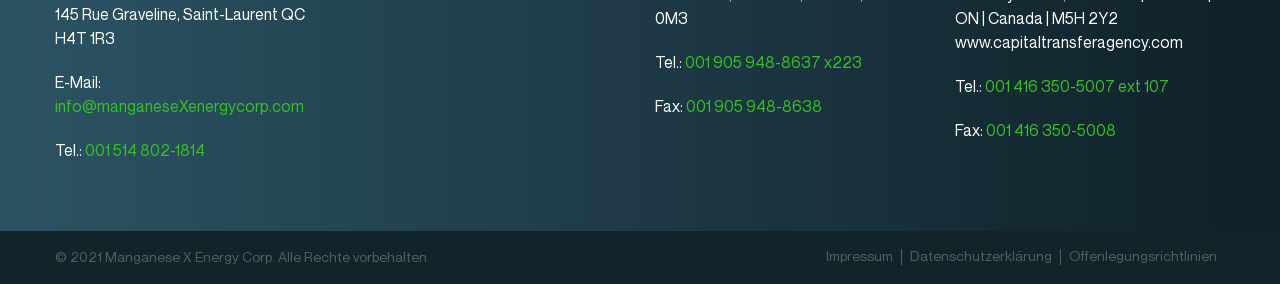Based on the description "info@manganeseXenergycorp.com", find the bounding box of the specified UI element.

[0.043, 0.34, 0.238, 0.407]